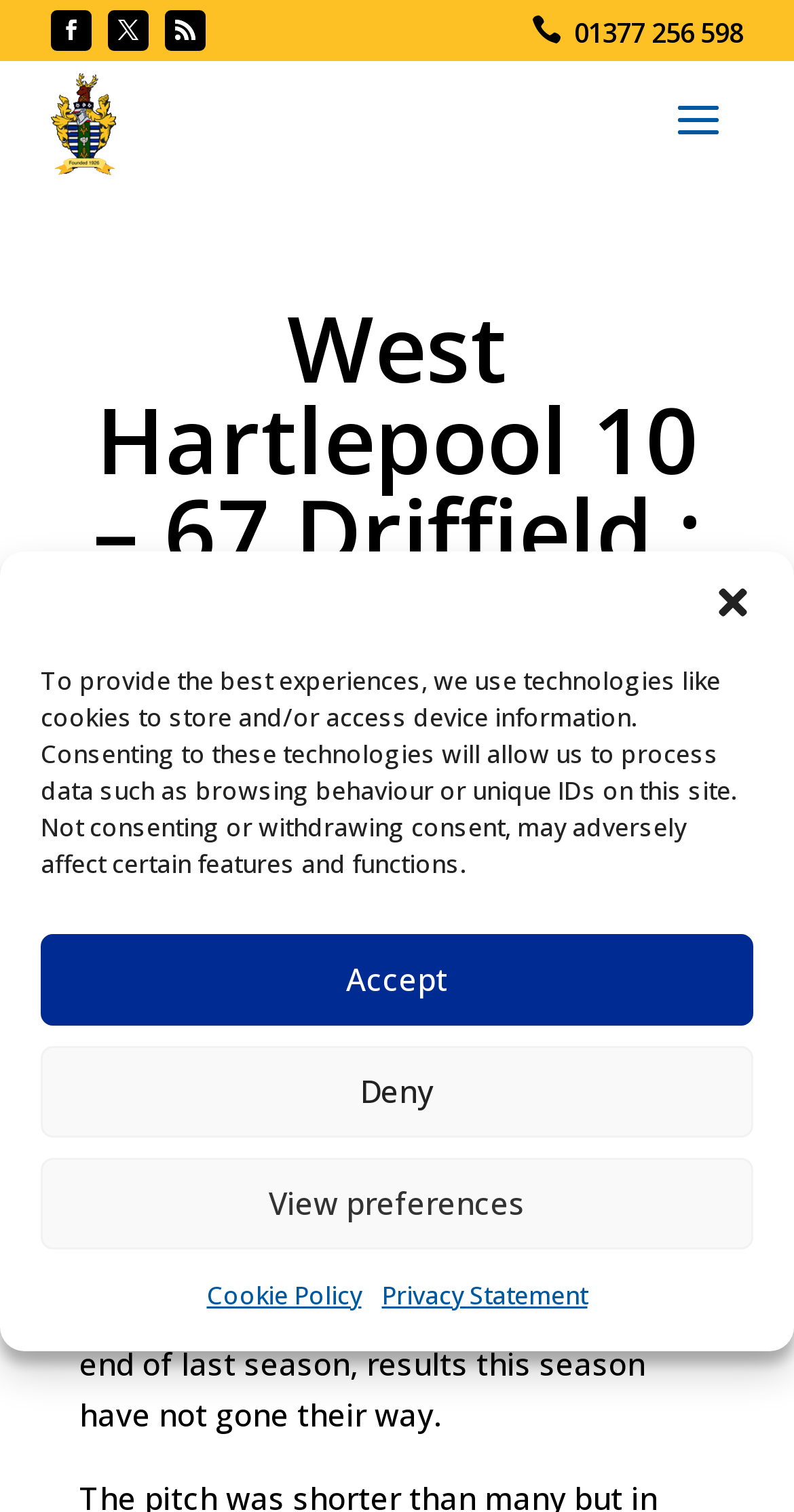Given the element description Brad, predict the bounding box coordinates for the UI element in the webpage screenshot. The format should be (top-left x, top-left y, bottom-right x, bottom-right y), and the values should be between 0 and 1.

[0.149, 0.58, 0.228, 0.606]